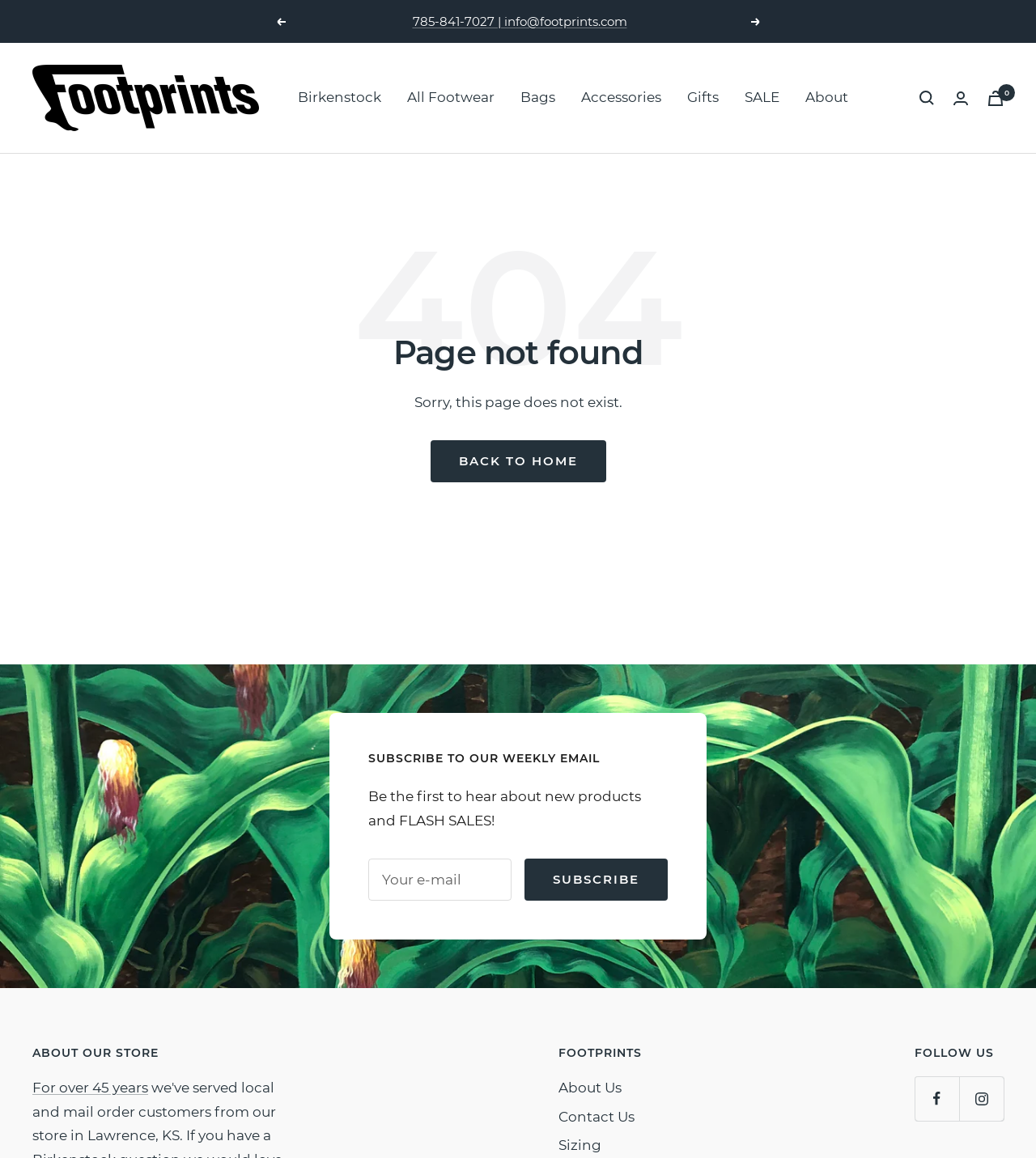Refer to the element description About Us and identify the corresponding bounding box in the screenshot. Format the coordinates as (top-left x, top-left y, bottom-right x, bottom-right y) with values in the range of 0 to 1.

[0.539, 0.93, 0.6, 0.95]